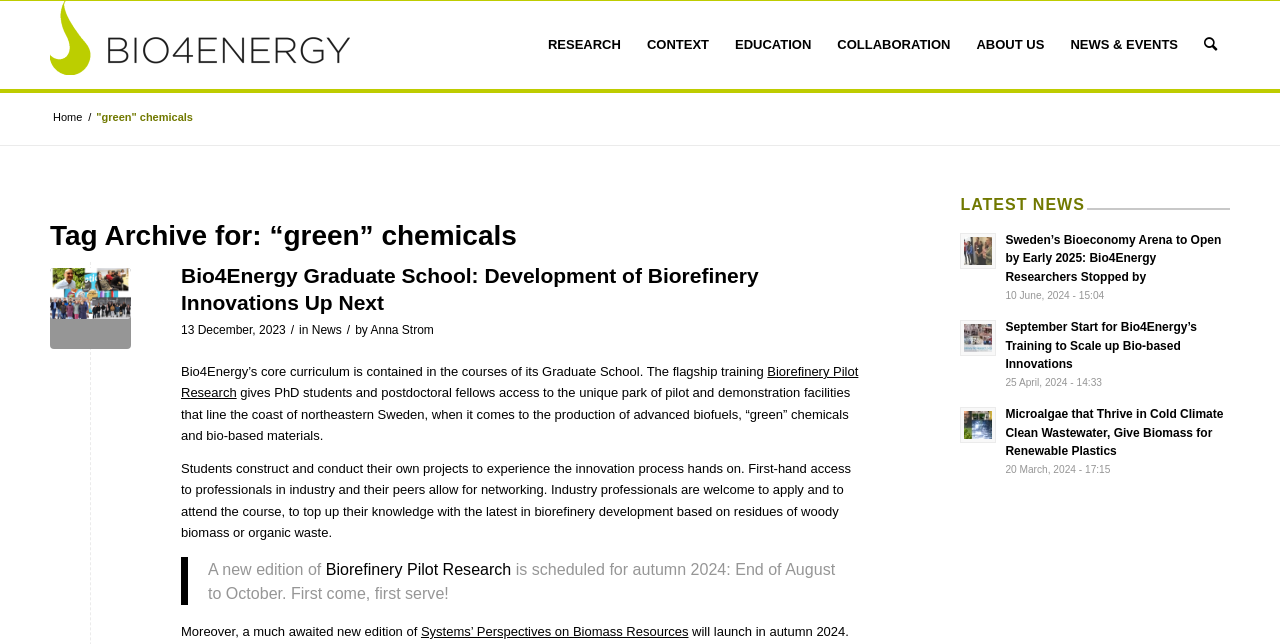Highlight the bounding box coordinates of the region I should click on to meet the following instruction: "Click on the 'Bio4Energy Graduate School: New course starts in 2024' link".

[0.039, 0.416, 0.102, 0.542]